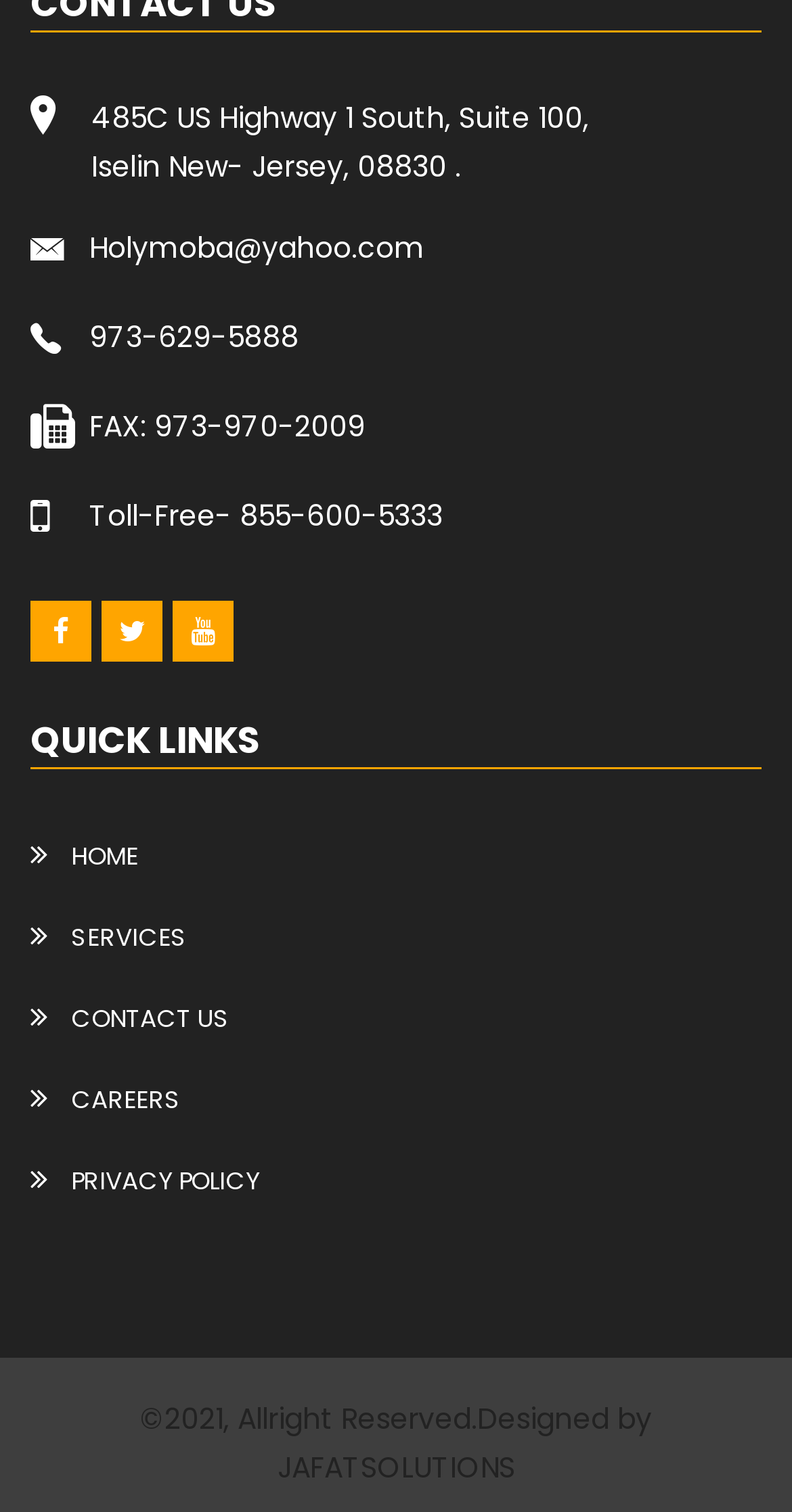What is the link labeled with a house icon?
Identify the answer in the screenshot and reply with a single word or phrase.

HOME